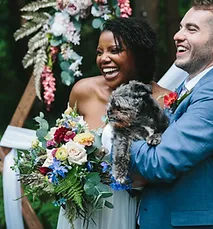Describe thoroughly the contents of the image.

A joyful moment captured during a wedding ceremony, featuring a smiling bride with beautiful curly hair, radiating happiness as she holds a vibrant bouquet of flowers. The bouquet is a stunning mix of colors, showcasing blooms such as deep red, soft yellow, and lavender nestled among lush greenery. Beside her, a groom in a sharp blue suit beams with delight, holding a small, fluffy dog in his arms. The backdrop is adorned with a floral arrangement that enhances the natural beauty of the outdoor setting, contributing to the overall festive atmosphere of love and celebration.